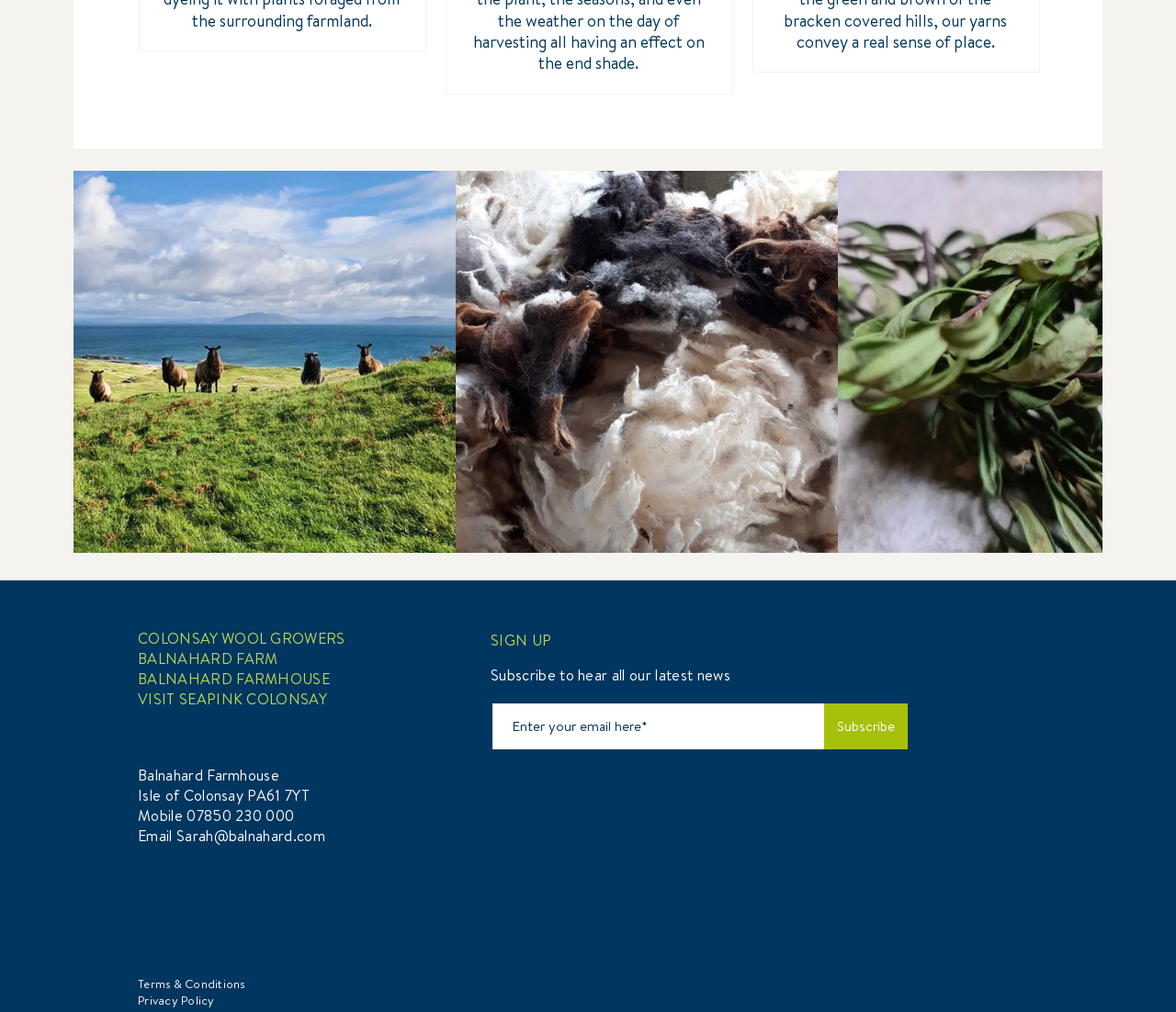Provide the bounding box coordinates of the area you need to click to execute the following instruction: "Enter email address in the textbox".

[0.419, 0.695, 0.702, 0.74]